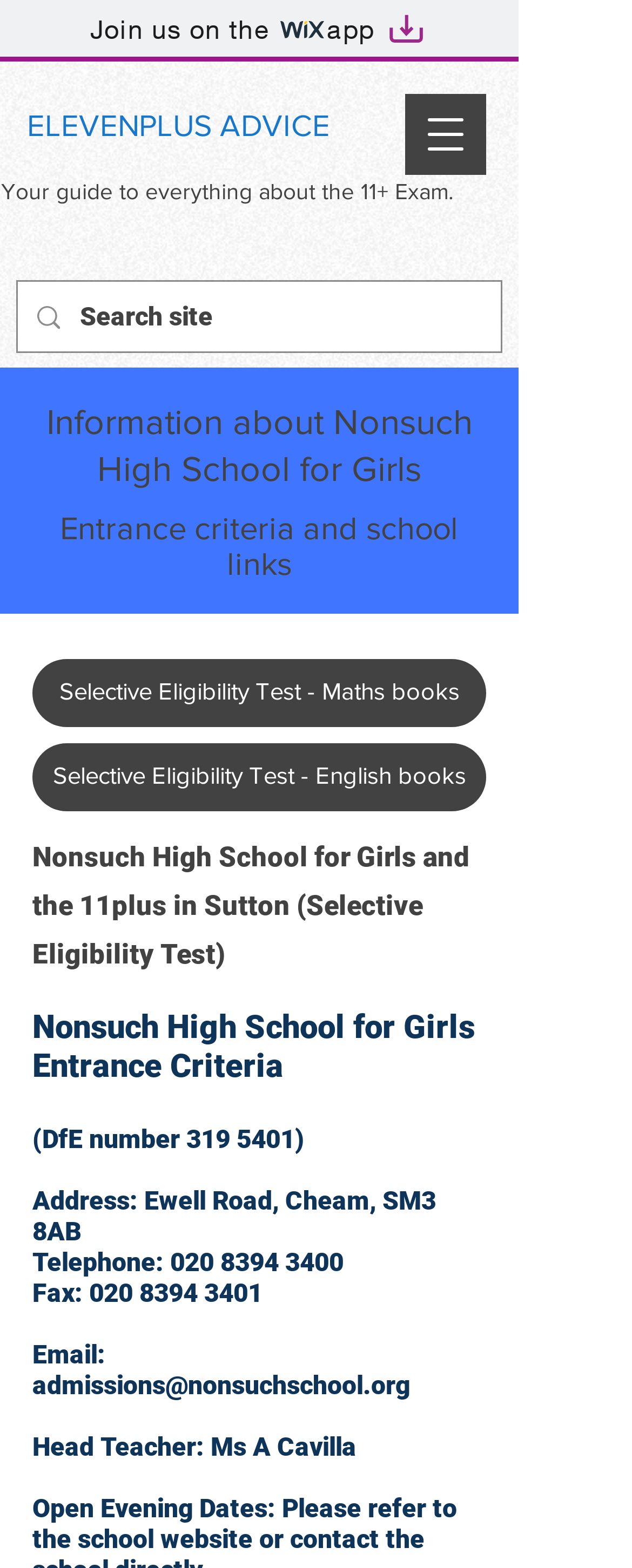Extract the bounding box coordinates for the UI element described as: "admissions@nonsuchschool.org".

[0.051, 0.873, 0.649, 0.893]